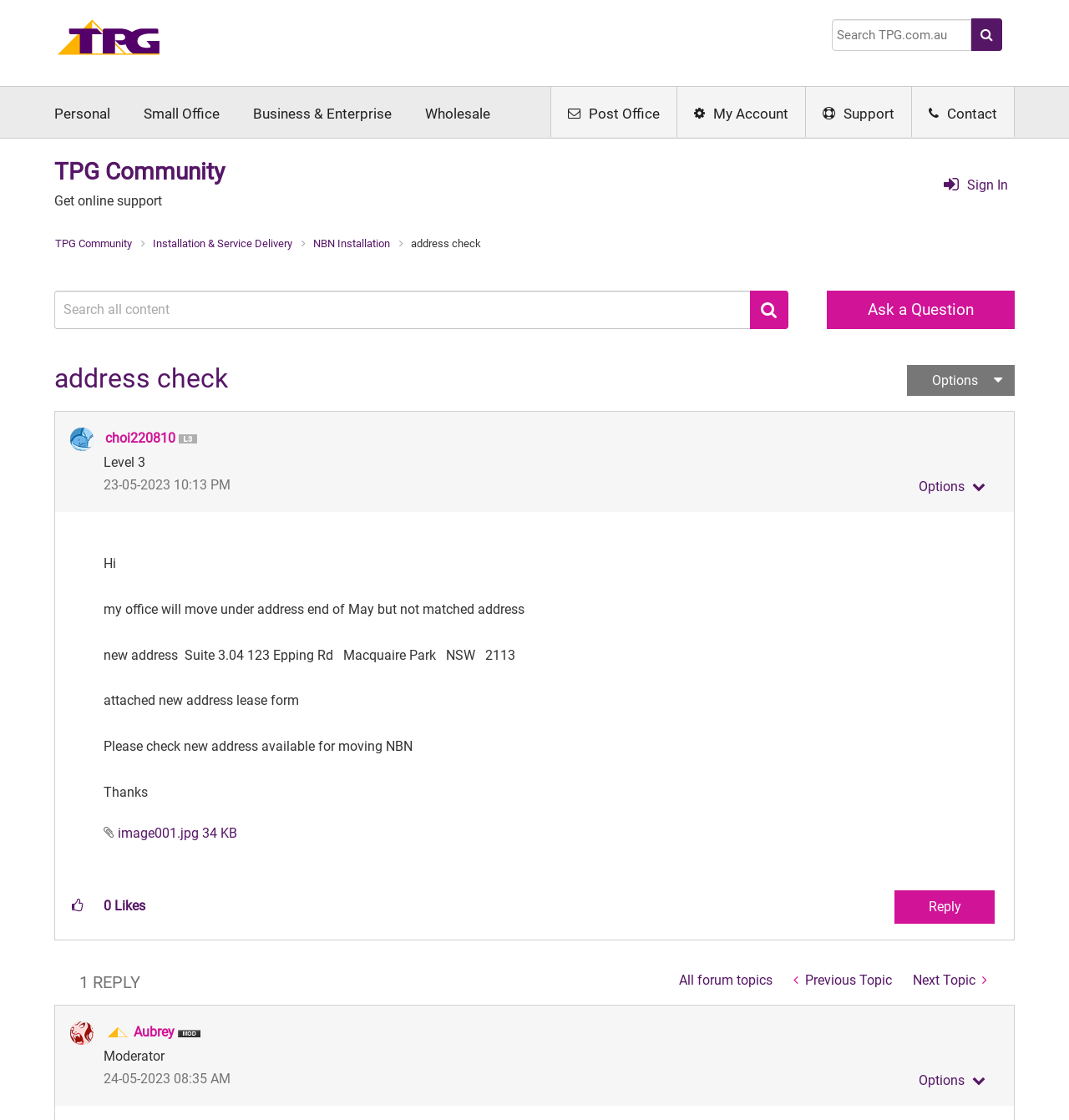Pinpoint the bounding box coordinates of the area that must be clicked to complete this instruction: "Reply to the post".

[0.837, 0.795, 0.93, 0.825]